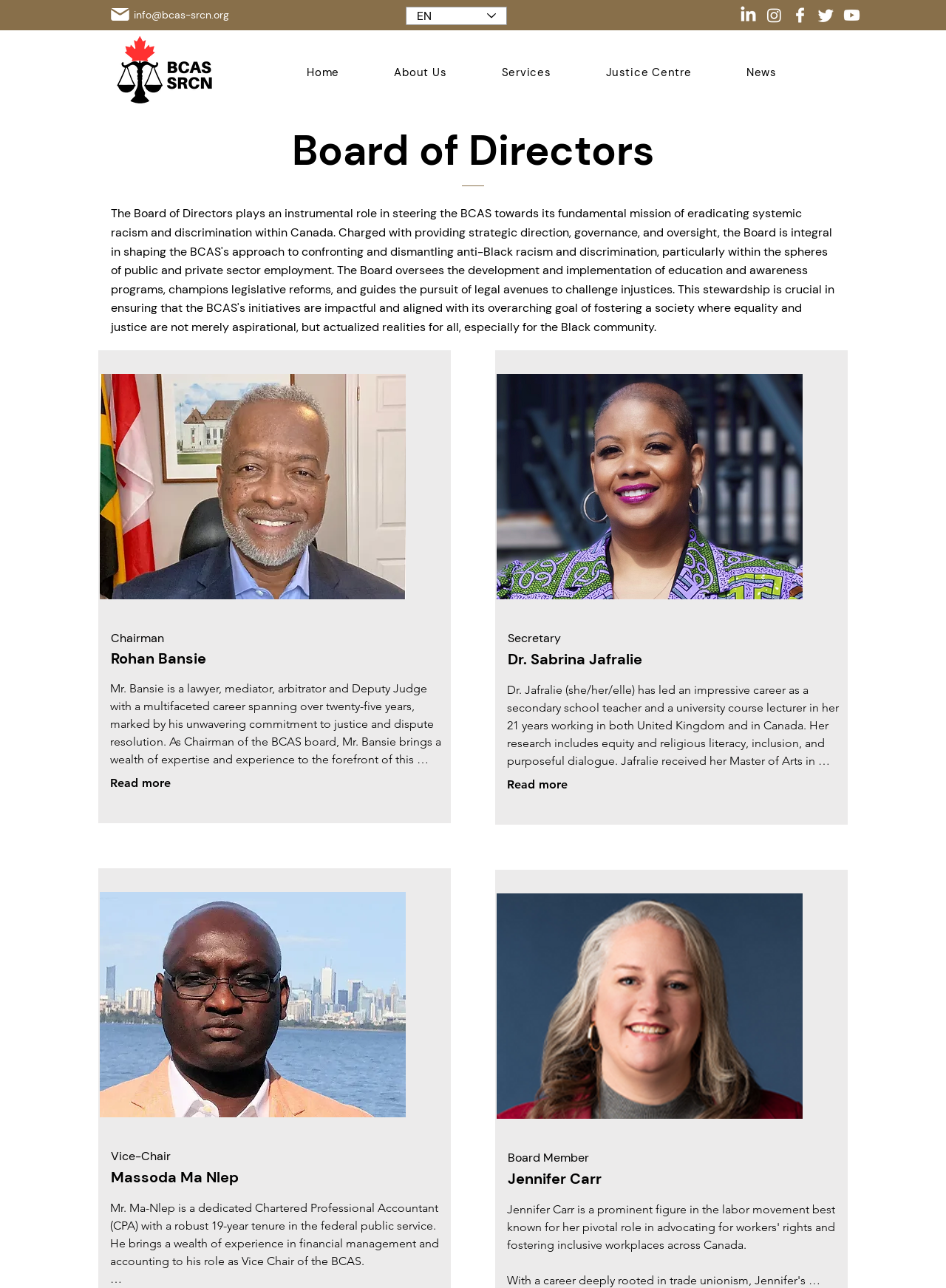Locate the bounding box coordinates of the clickable region necessary to complete the following instruction: "Browse archives from 2024". Provide the coordinates in the format of four float numbers between 0 and 1, i.e., [left, top, right, bottom].

None